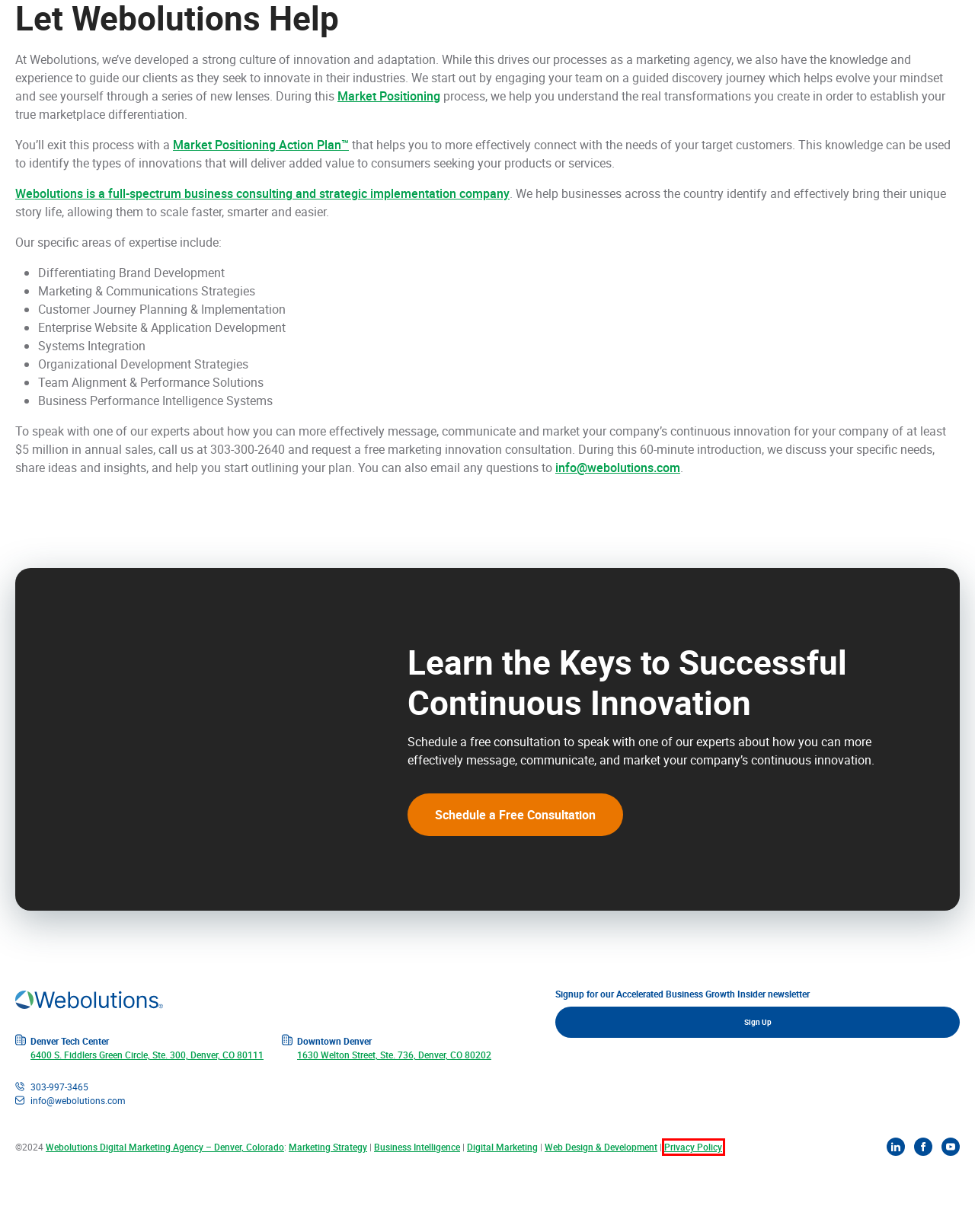Look at the screenshot of a webpage where a red rectangle bounding box is present. Choose the webpage description that best describes the new webpage after clicking the element inside the red bounding box. Here are the candidates:
A. Leading Your Market Archives
B. Content Marketing Services | Digital Content Development
C. Webolutions eCommerce Email Marketing Agency | eCommerce EMail Services
D. SEO Services | Webolutions Search Optimization Company
E. Webolutions Intrinsic Multiplier™ Approach
F. Digital Marketing FAQs | Based on 25+ Years Experience
G. Privacy Policy
H. Accelerated Business Growth Insider Signup

G